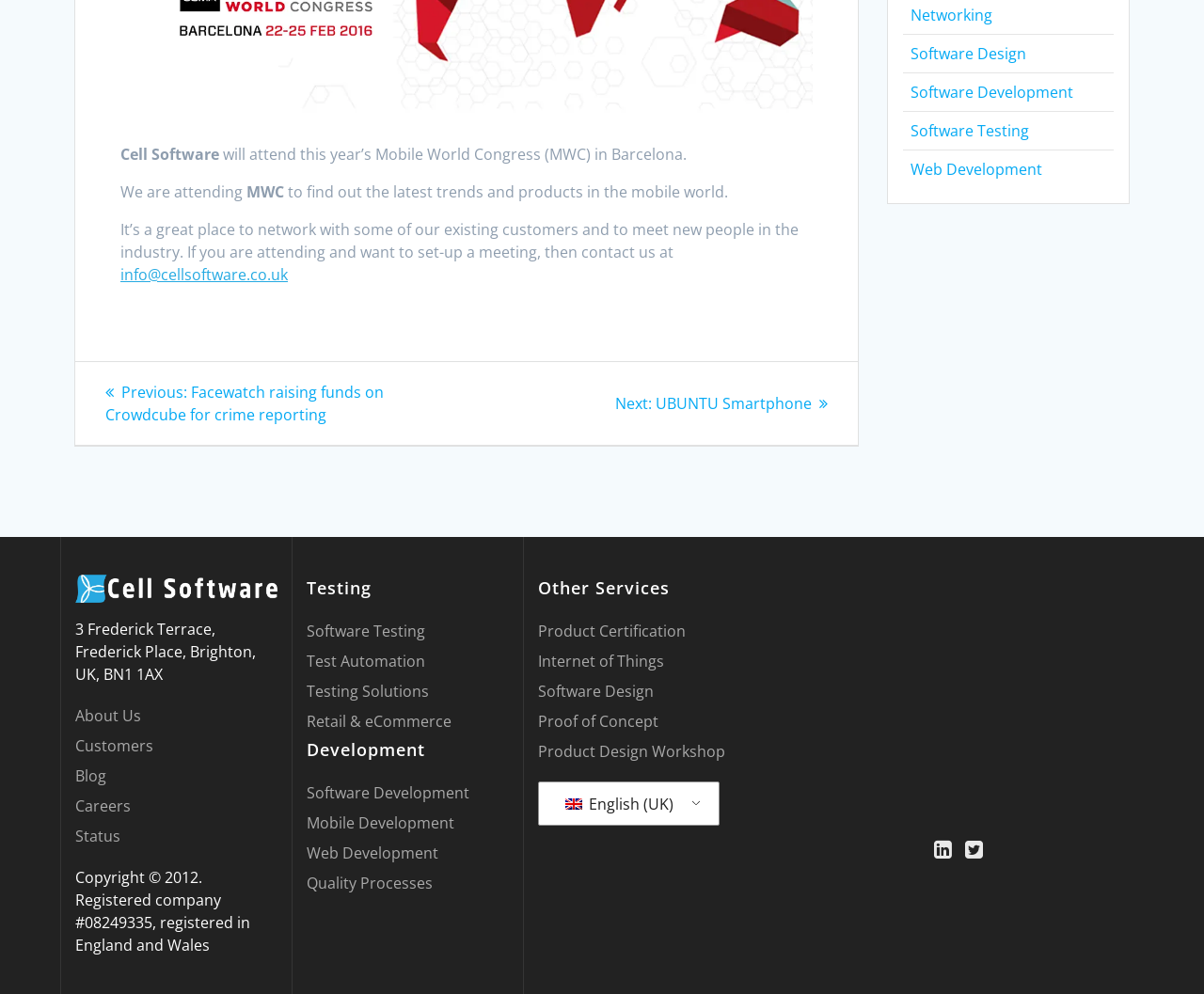Extract the bounding box coordinates for the UI element described by the text: "Correspondence". The coordinates should be in the form of [left, top, right, bottom] with values between 0 and 1.

None